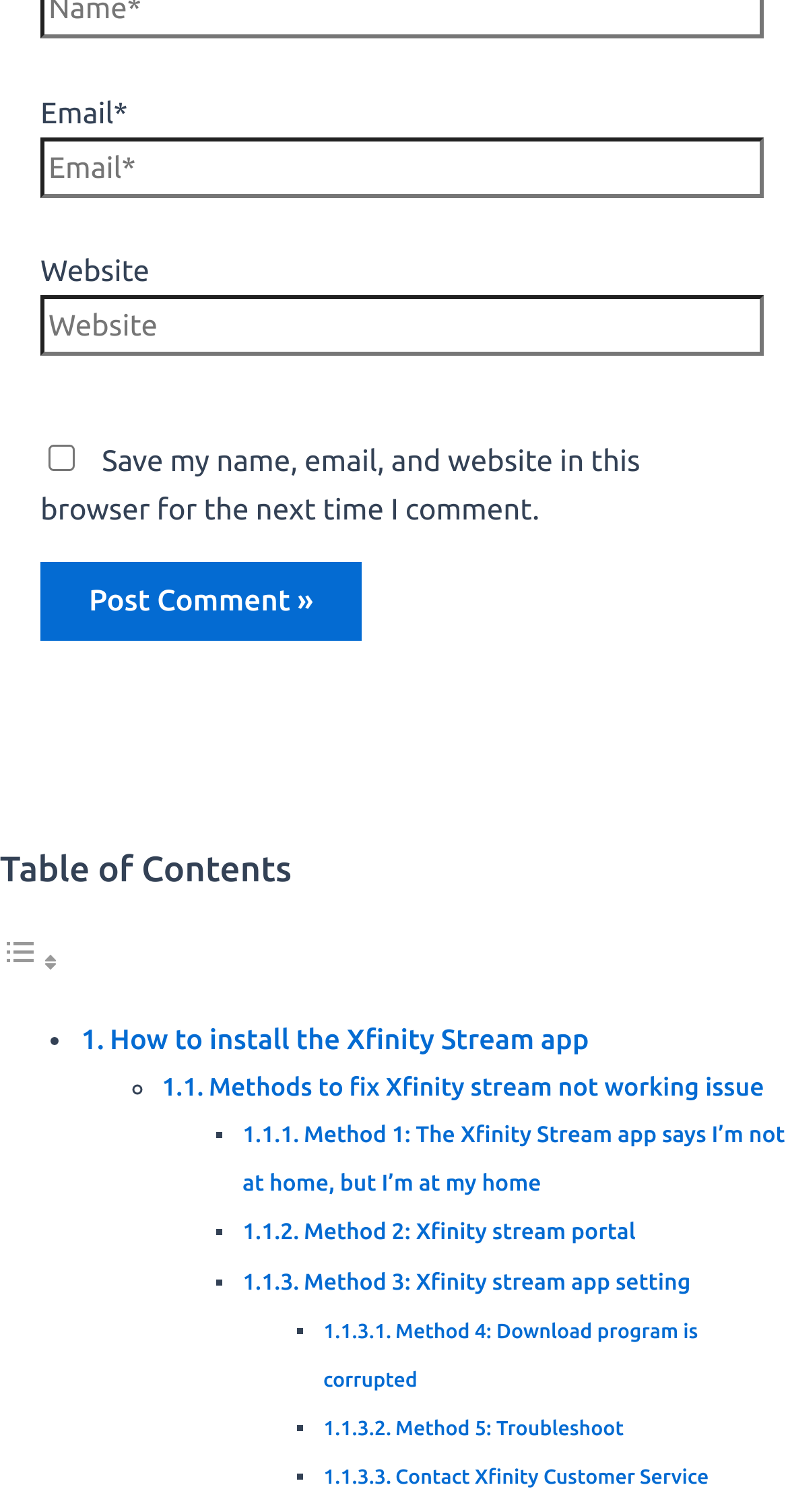Find the bounding box coordinates for the HTML element described in this sentence: "Method 5: Troubleshoot". Provide the coordinates as four float numbers between 0 and 1, in the format [left, top, right, bottom].

[0.502, 0.946, 0.792, 0.96]